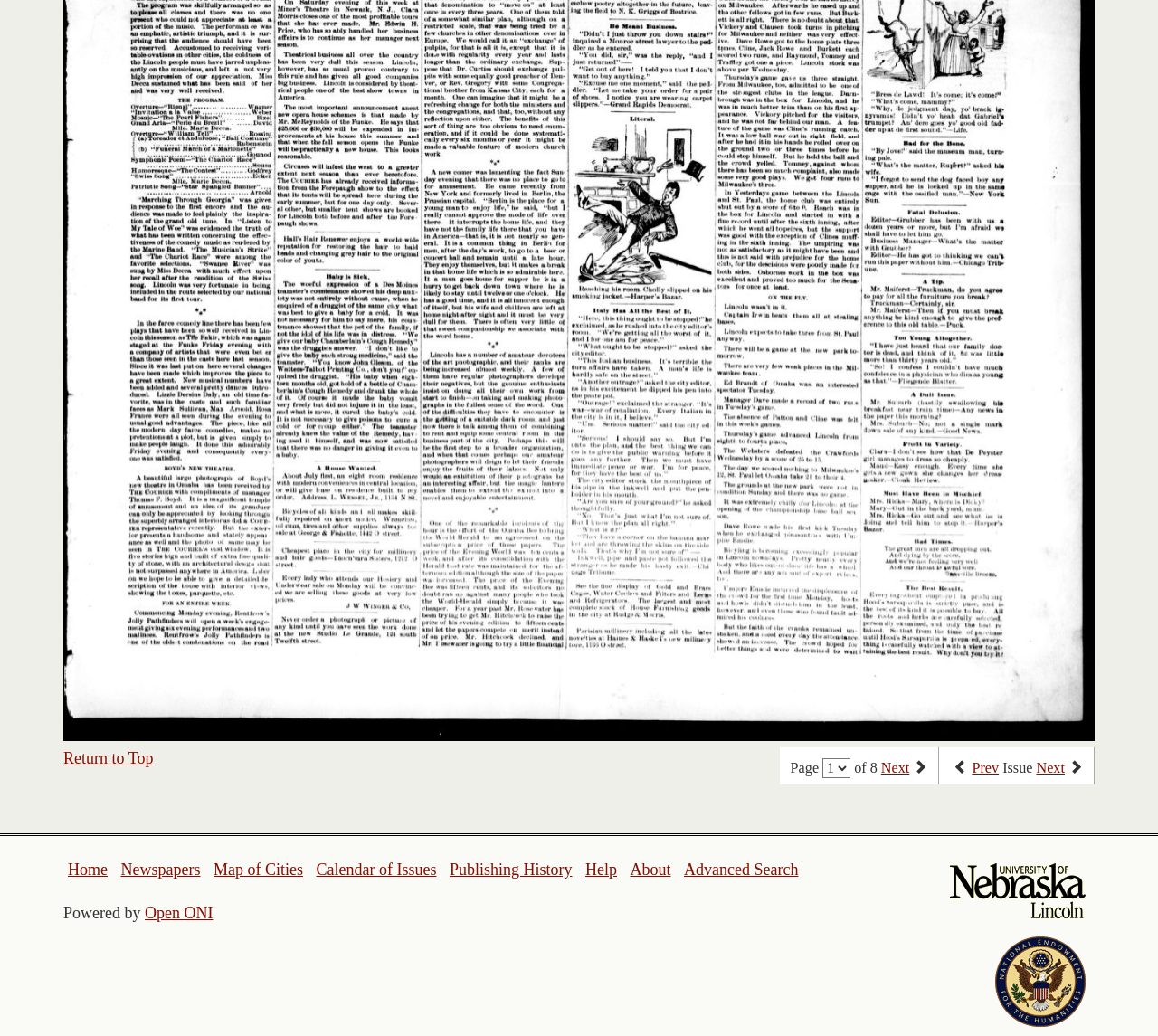From the webpage screenshot, predict the bounding box coordinates (top-left x, top-left y, bottom-right x, bottom-right y) for the UI element described here: Advanced Search

[0.591, 0.83, 0.689, 0.848]